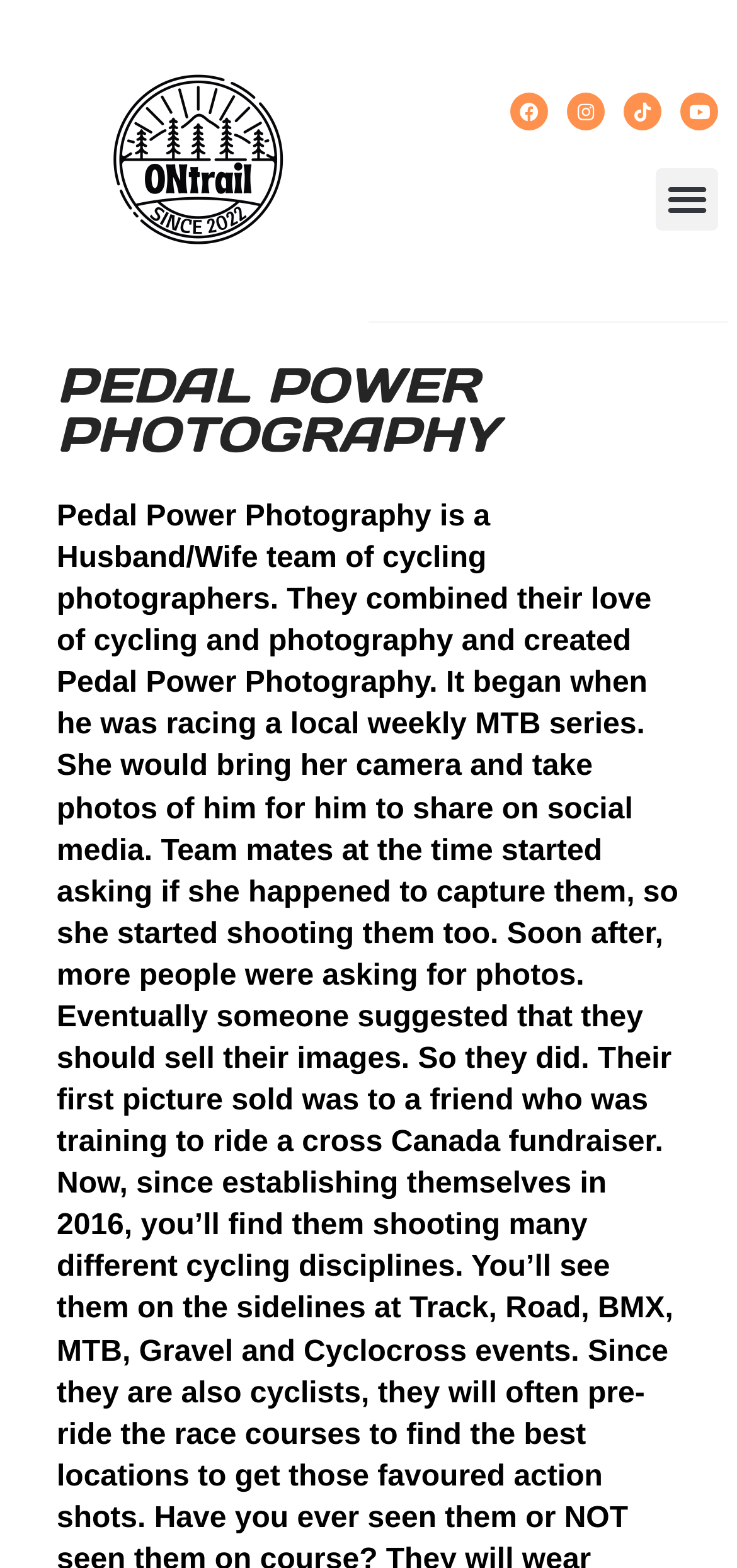What is the occupation of the husband and wife team?
Please answer the question with a single word or phrase, referencing the image.

Cycling photographers